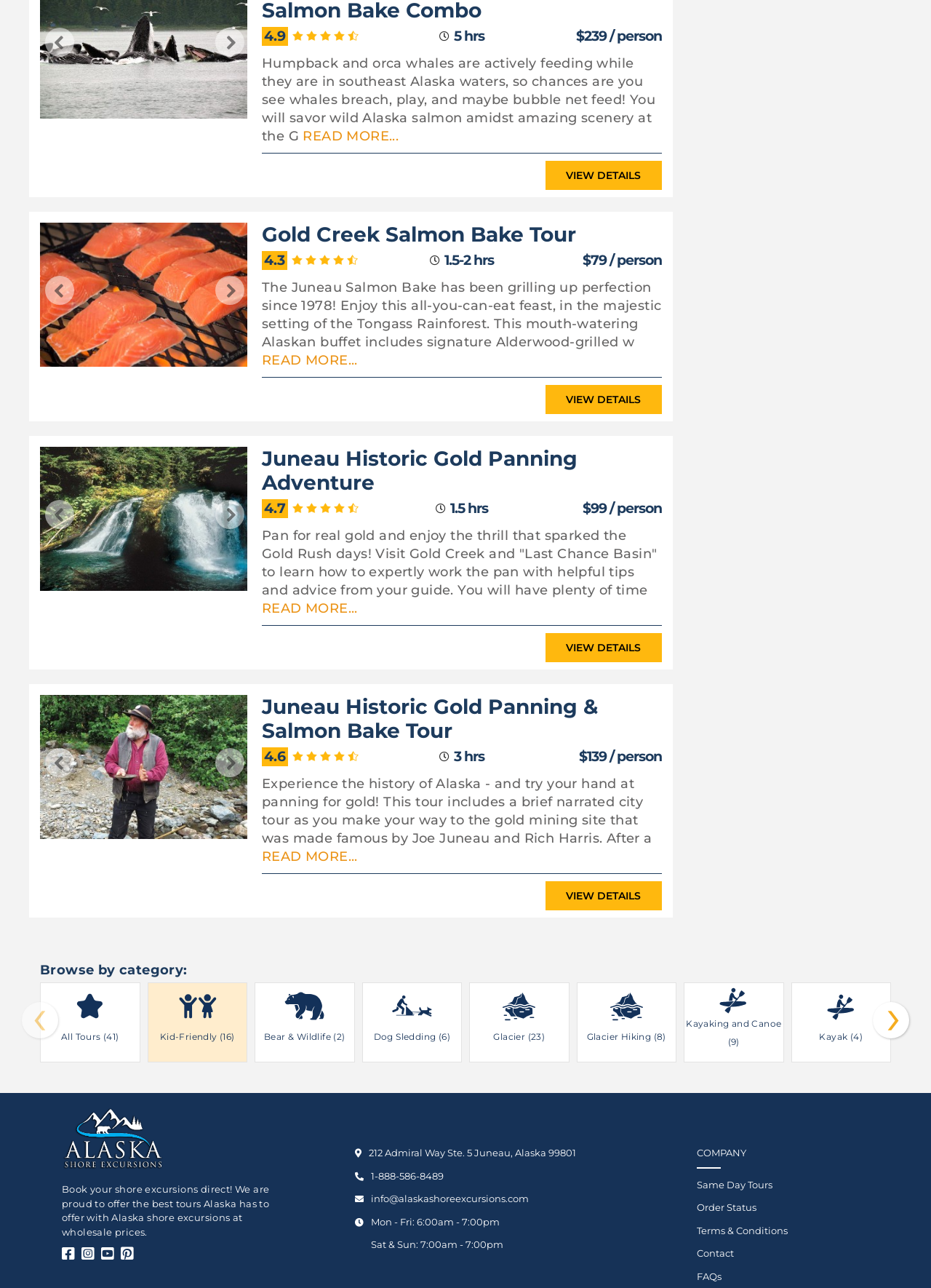What is the duration of the Juneau Historic Gold Panning Adventure?
Kindly offer a comprehensive and detailed response to the question.

I found the duration of the Juneau Historic Gold Panning Adventure by looking at the StaticText element with the text '1.5 hrs' which is located near the heading 'Juneau Historic Gold Panning Adventure'.